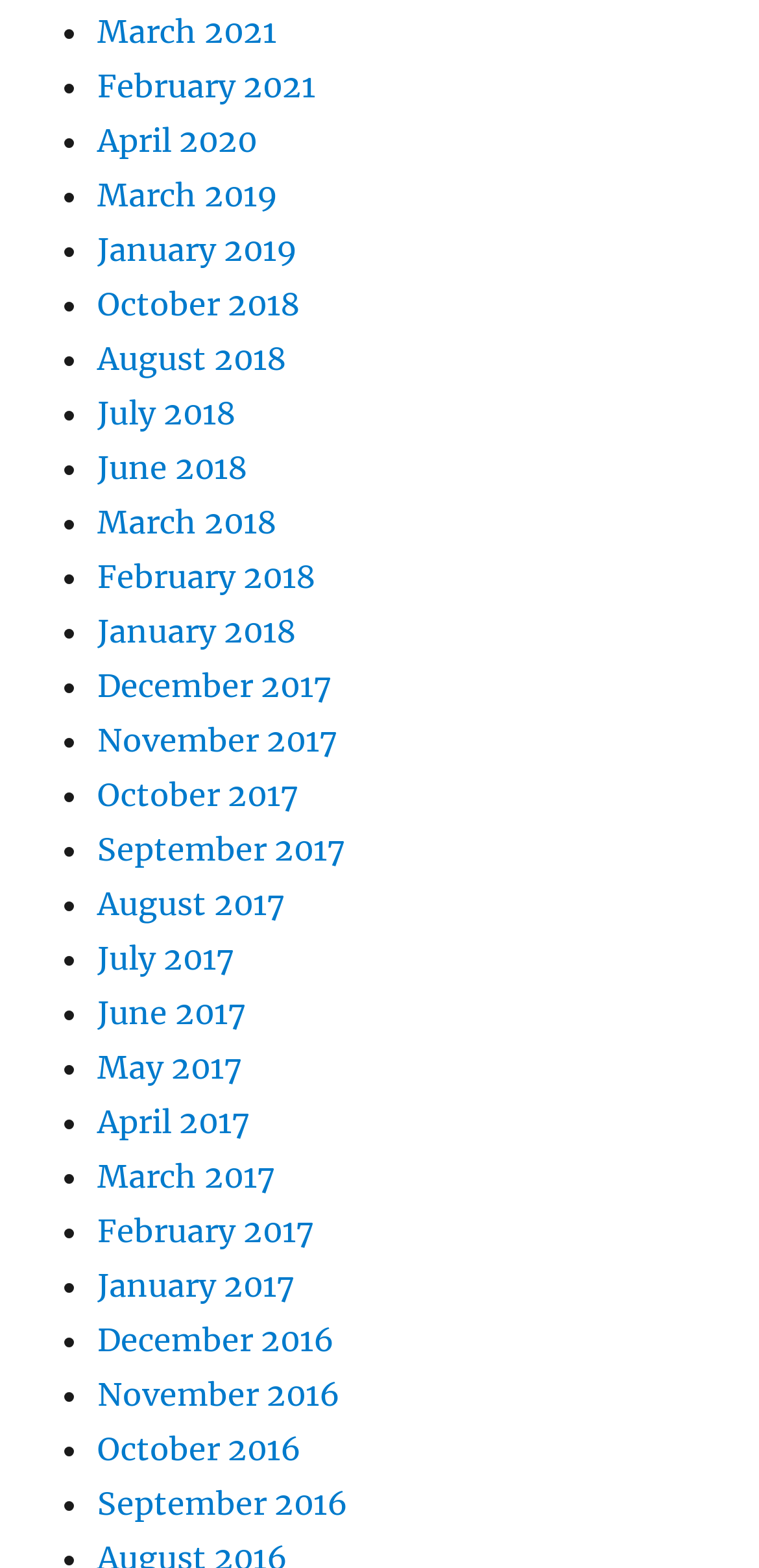Locate the bounding box coordinates of the element that needs to be clicked to carry out the instruction: "View November 2016". The coordinates should be given as four float numbers ranging from 0 to 1, i.e., [left, top, right, bottom].

[0.128, 0.877, 0.449, 0.902]